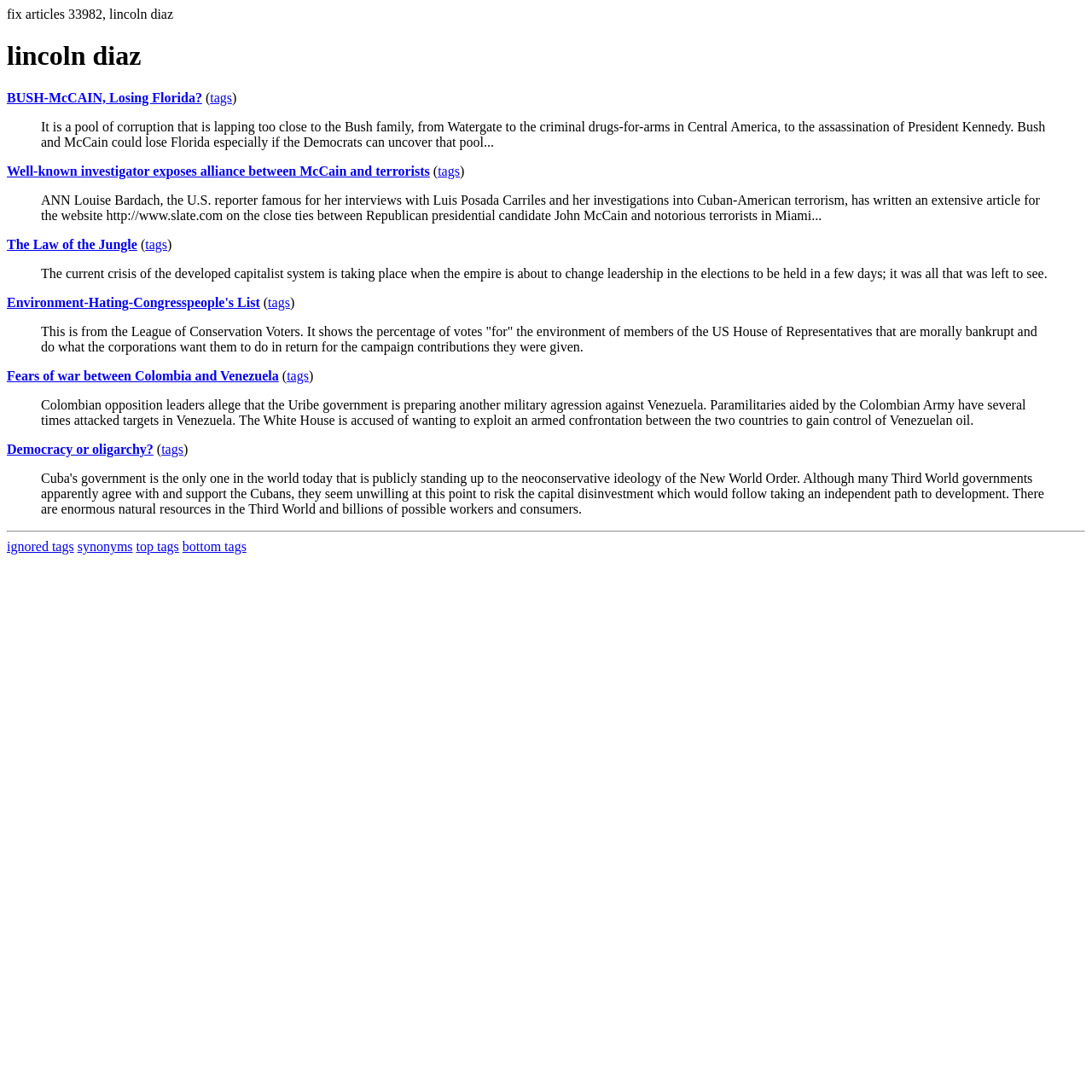How many links are on the webpage that have the text 'tags'?
Answer the question with a single word or phrase derived from the image.

6